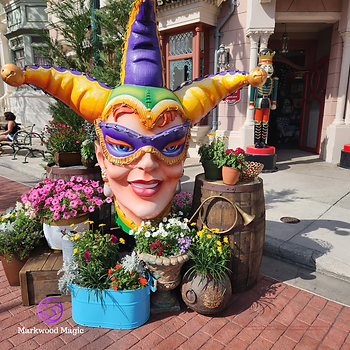What type of mask is depicted in the image?
Answer with a single word or phrase by referring to the visual content.

Jester-themed mask